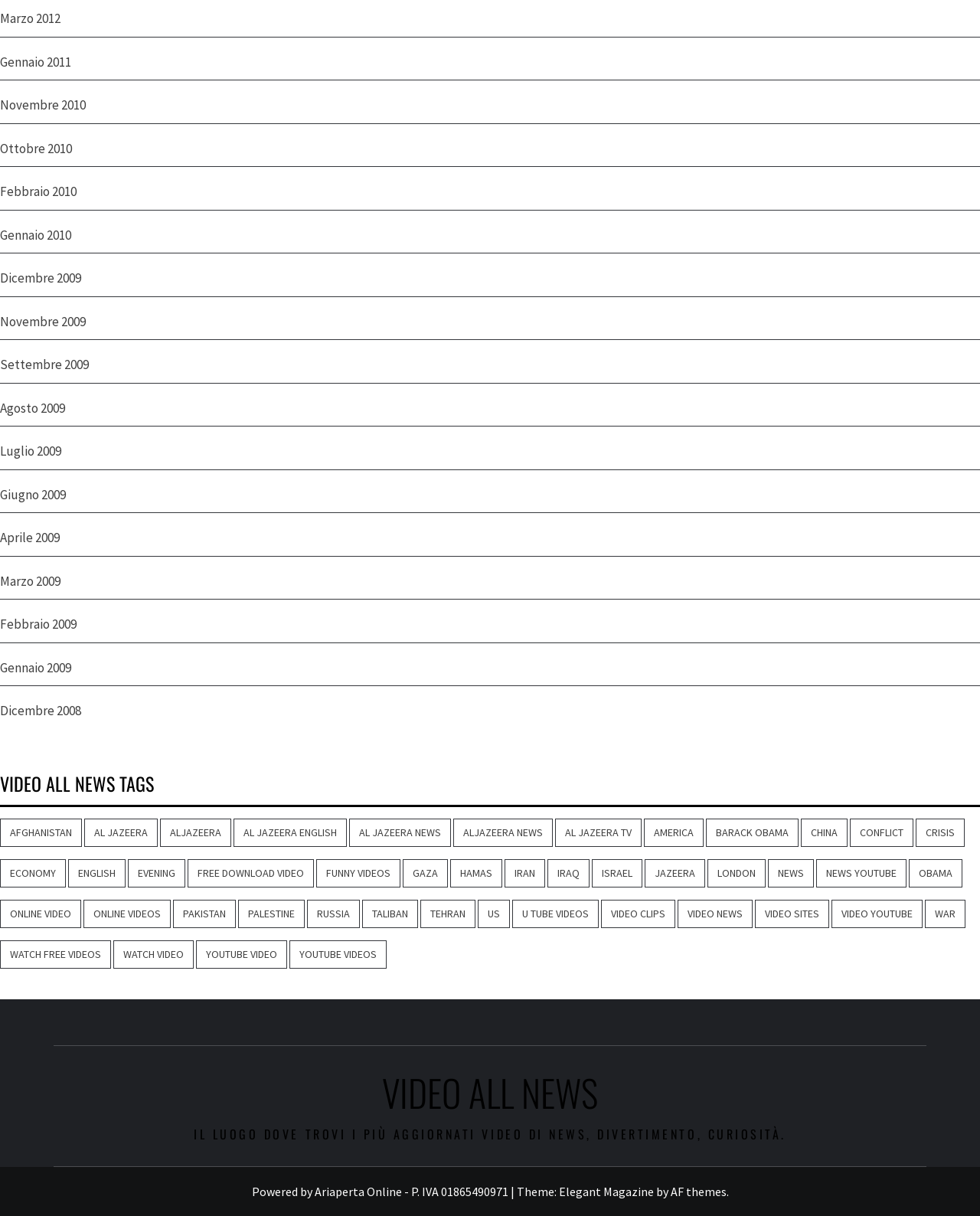Pinpoint the bounding box coordinates of the area that should be clicked to complete the following instruction: "Click on the 'Economy' link". The coordinates must be given as four float numbers between 0 and 1, i.e., [left, top, right, bottom].

[0.0, 0.707, 0.067, 0.73]